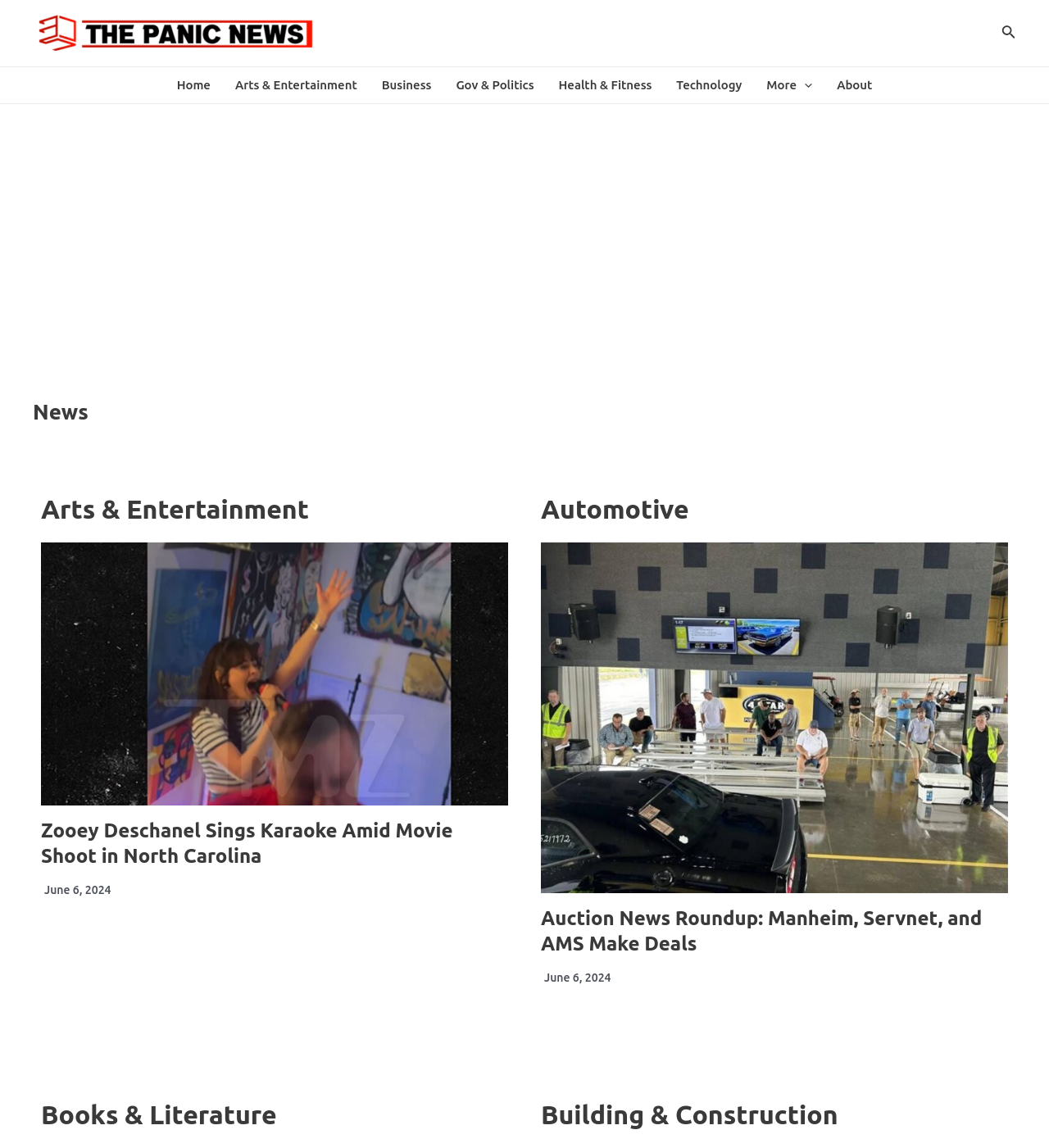Please determine the bounding box of the UI element that matches this description: Technology. The coordinates should be given as (top-left x, top-left y, bottom-right x, bottom-right y), with all values between 0 and 1.

[0.633, 0.059, 0.719, 0.09]